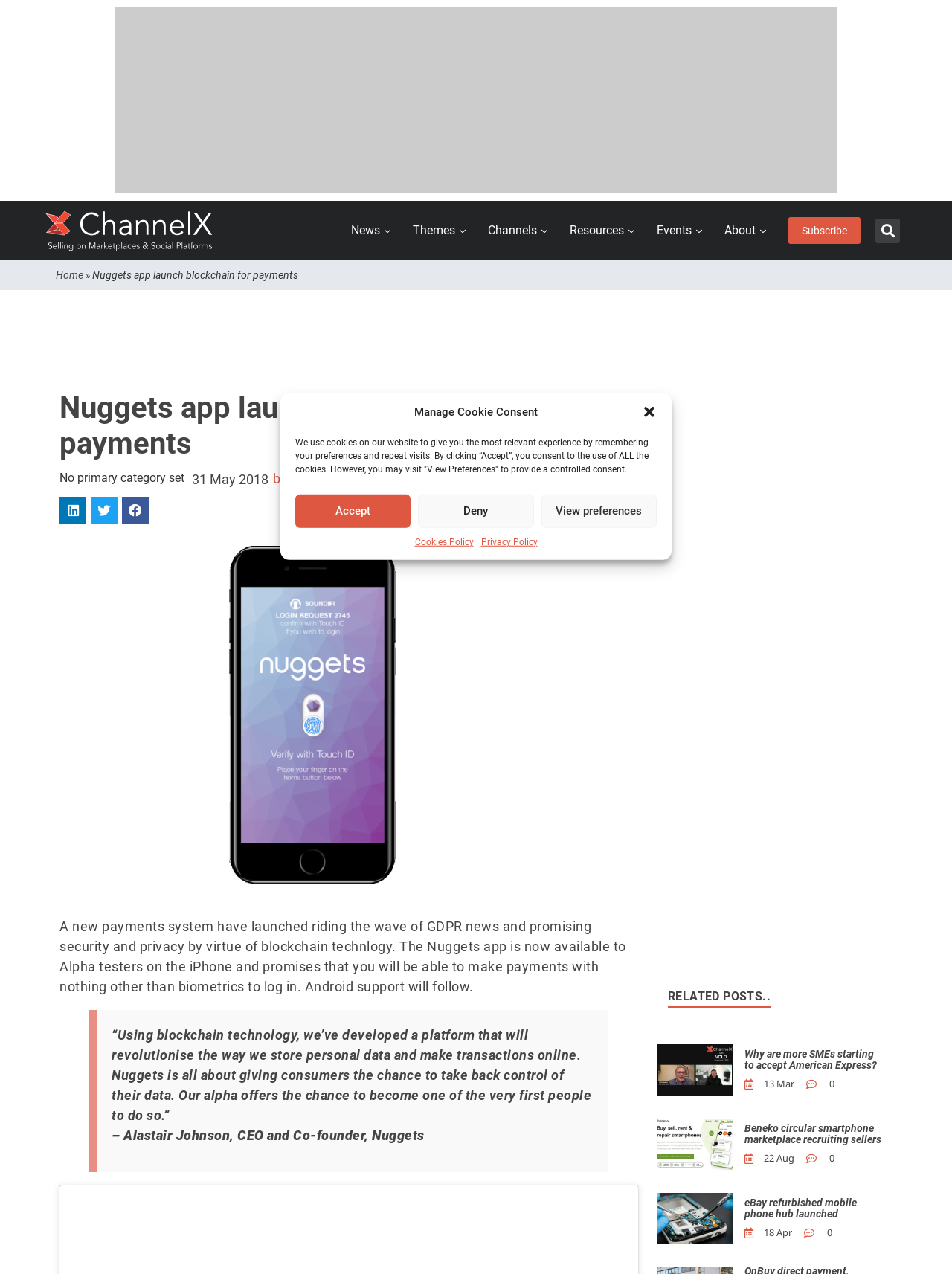What technology is used for security and privacy?
Based on the image content, provide your answer in one word or a short phrase.

blockchain